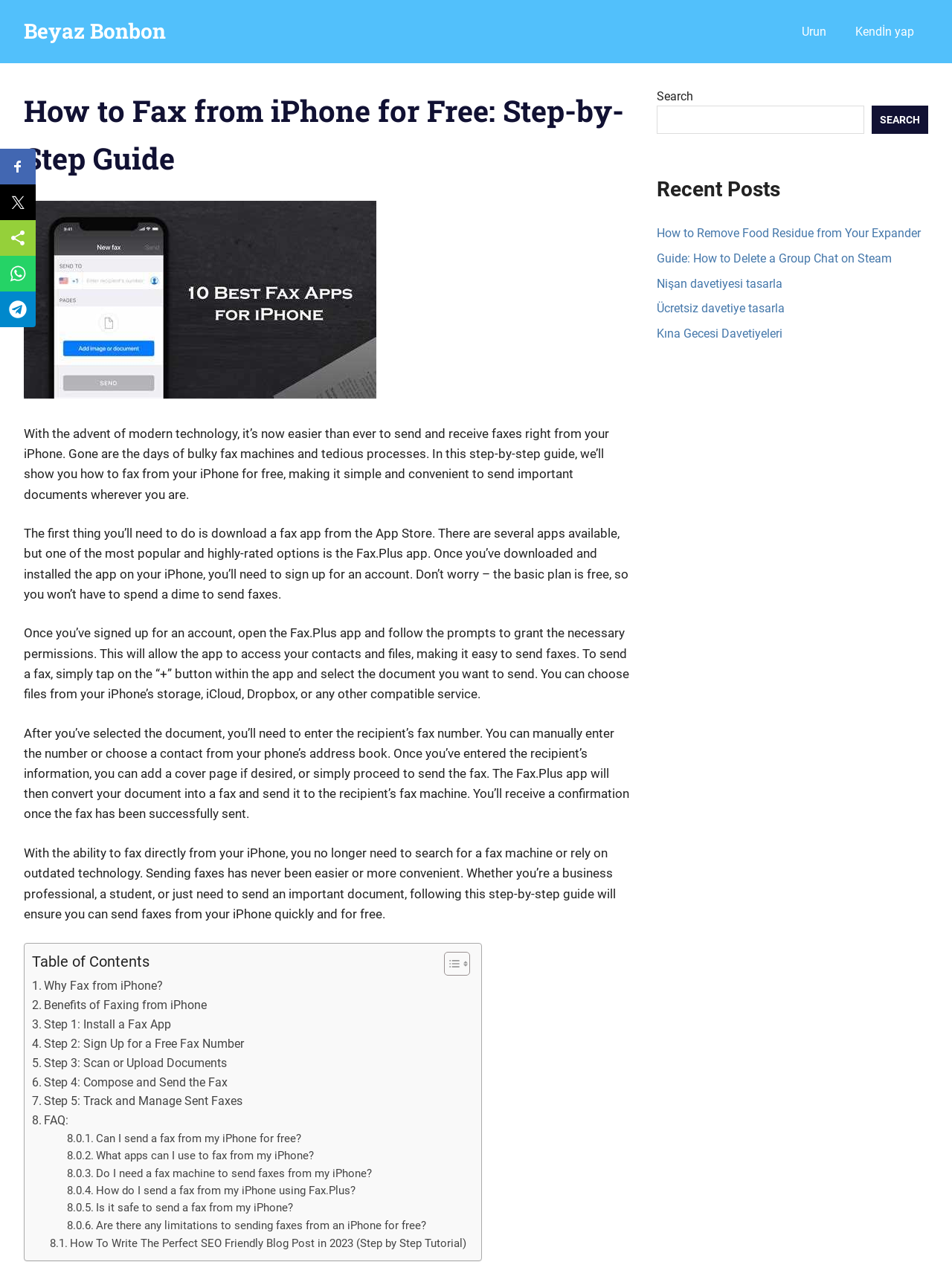Refer to the image and provide an in-depth answer to the question:
How do I select a document to send as a fax?

According to the webpage, to send a fax, you need to tap the '+' button within the Fax.Plus app and select the document you want to send. You can choose files from your iPhone's storage, iCloud, Dropbox, or any other compatible service.